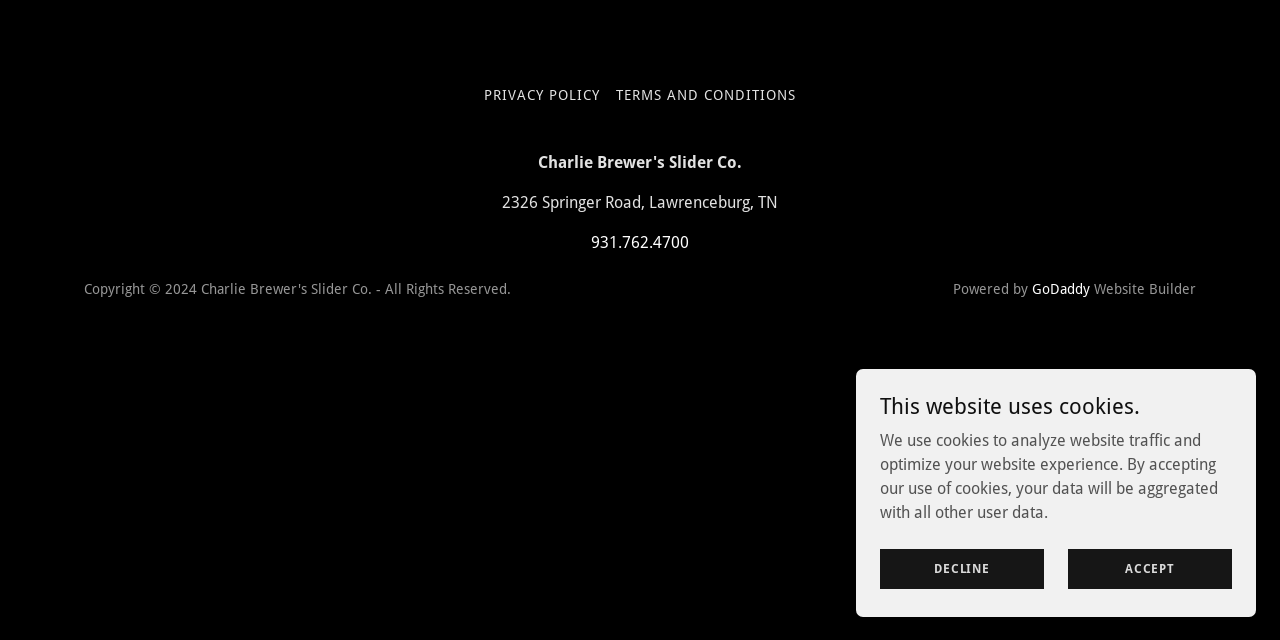Please provide the bounding box coordinates in the format (top-left x, top-left y, bottom-right x, bottom-right y). Remember, all values are floating point numbers between 0 and 1. What is the bounding box coordinate of the region described as: Privacy Policy

None